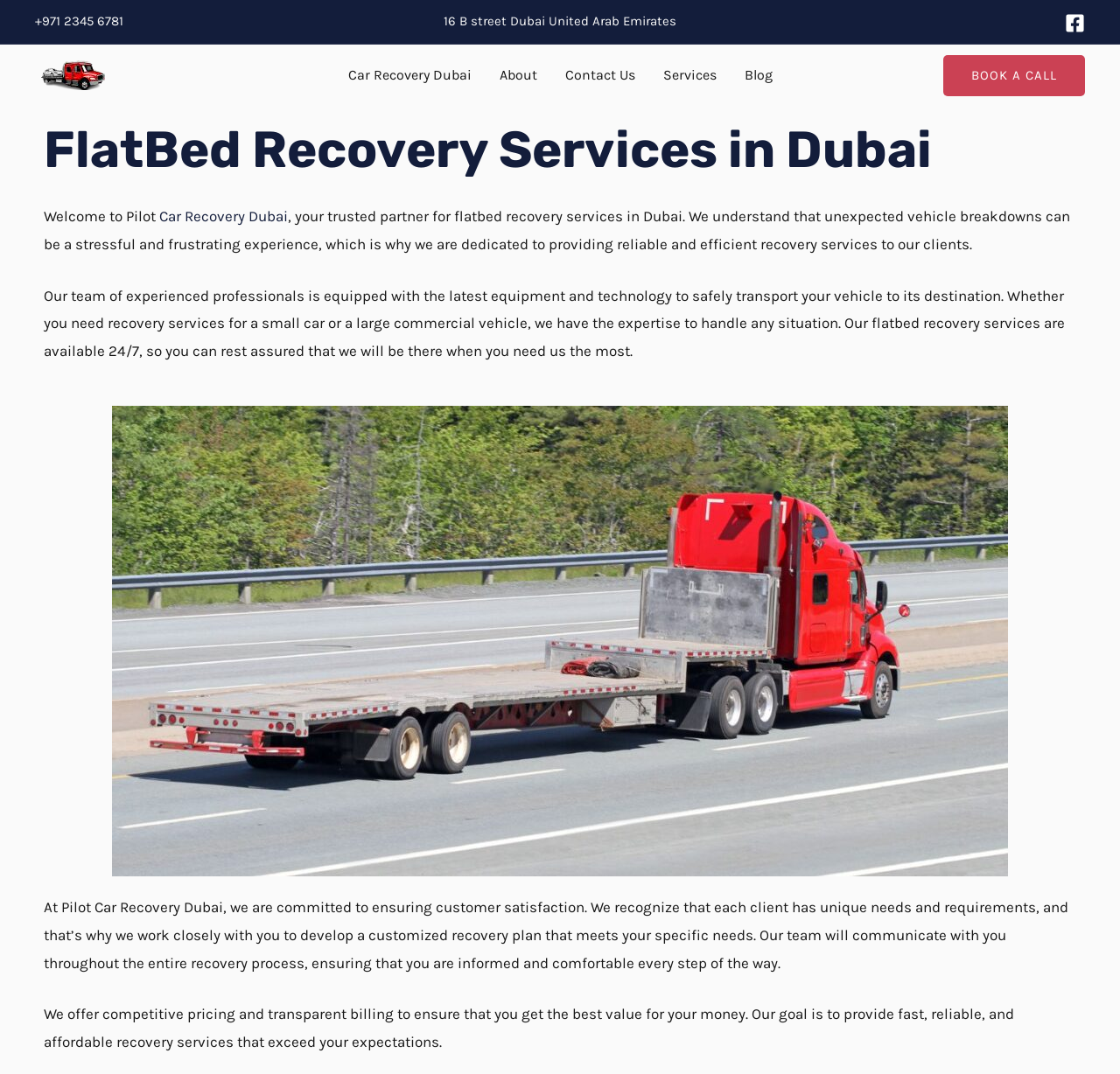What is the working hours of Pilot Car Recovery Dubai?
Respond to the question with a well-detailed and thorough answer.

The webpage states that the flatbed recovery services are available 24/7, which means the company operates around the clock to provide assistance to its clients.